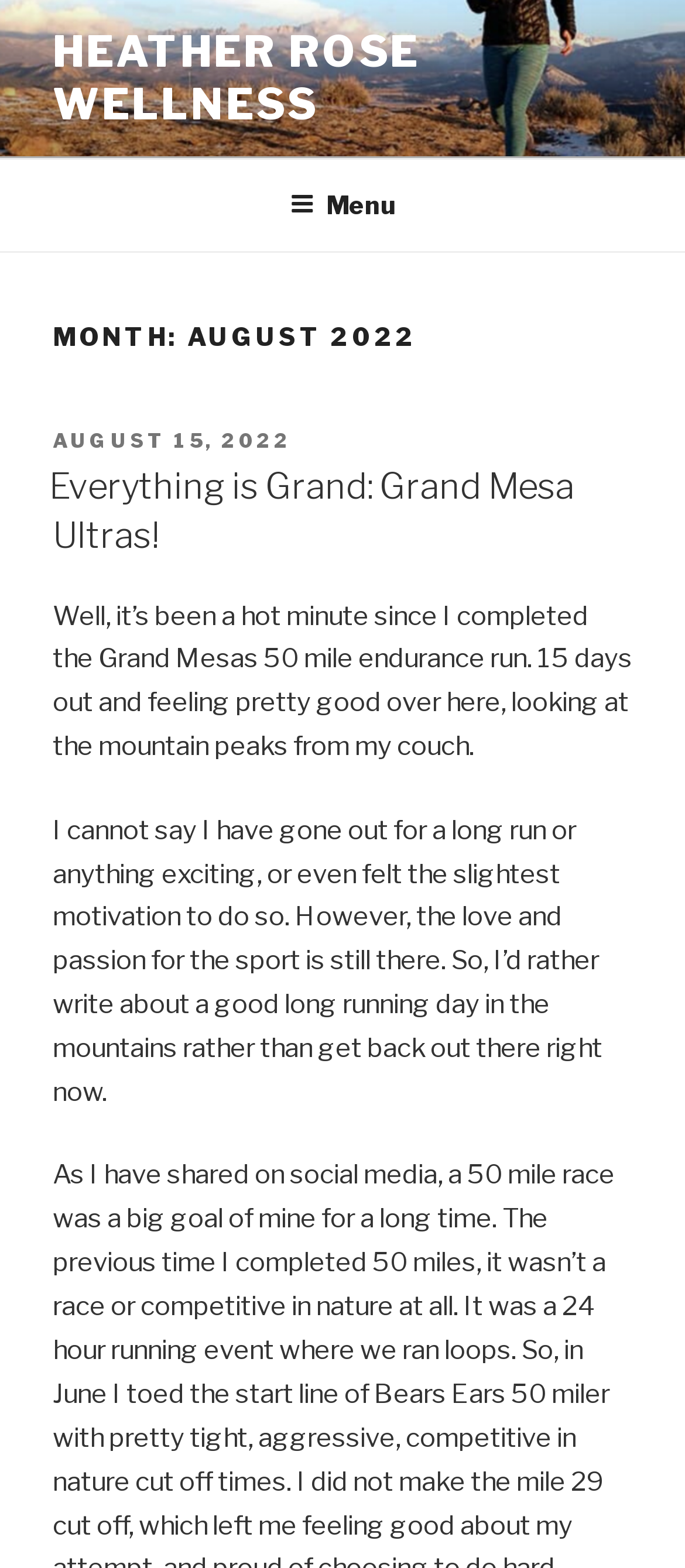What is the title of the latest article?
From the details in the image, provide a complete and detailed answer to the question.

The title of the latest article can be found in the main content section of the webpage, where the heading element with the text 'Everything is Grand: Grand Mesa Ultras!' is located.